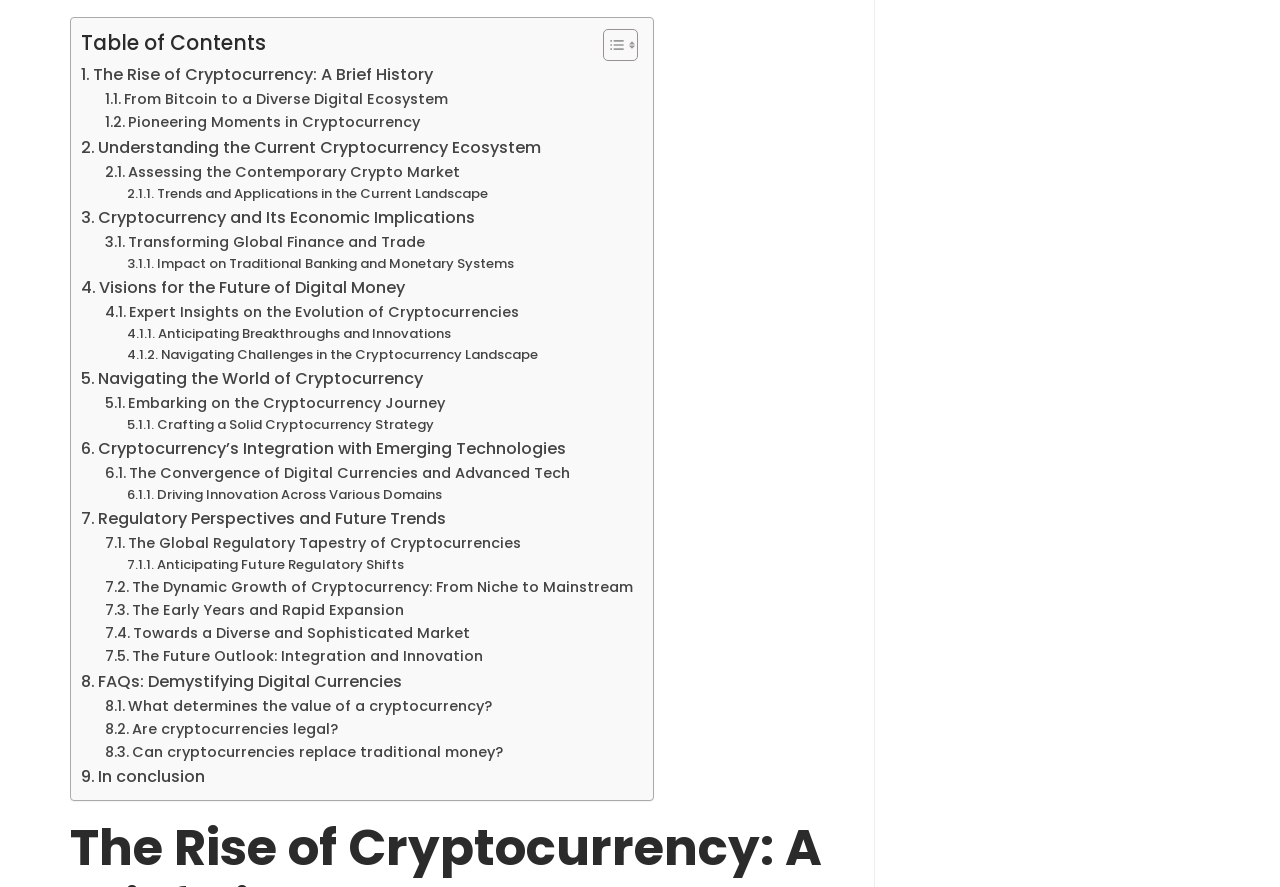Predict the bounding box coordinates of the UI element that matches this description: "Are cryptocurrencies legal?". The coordinates should be in the format [left, top, right, bottom] with each value between 0 and 1.

[0.082, 0.809, 0.267, 0.835]